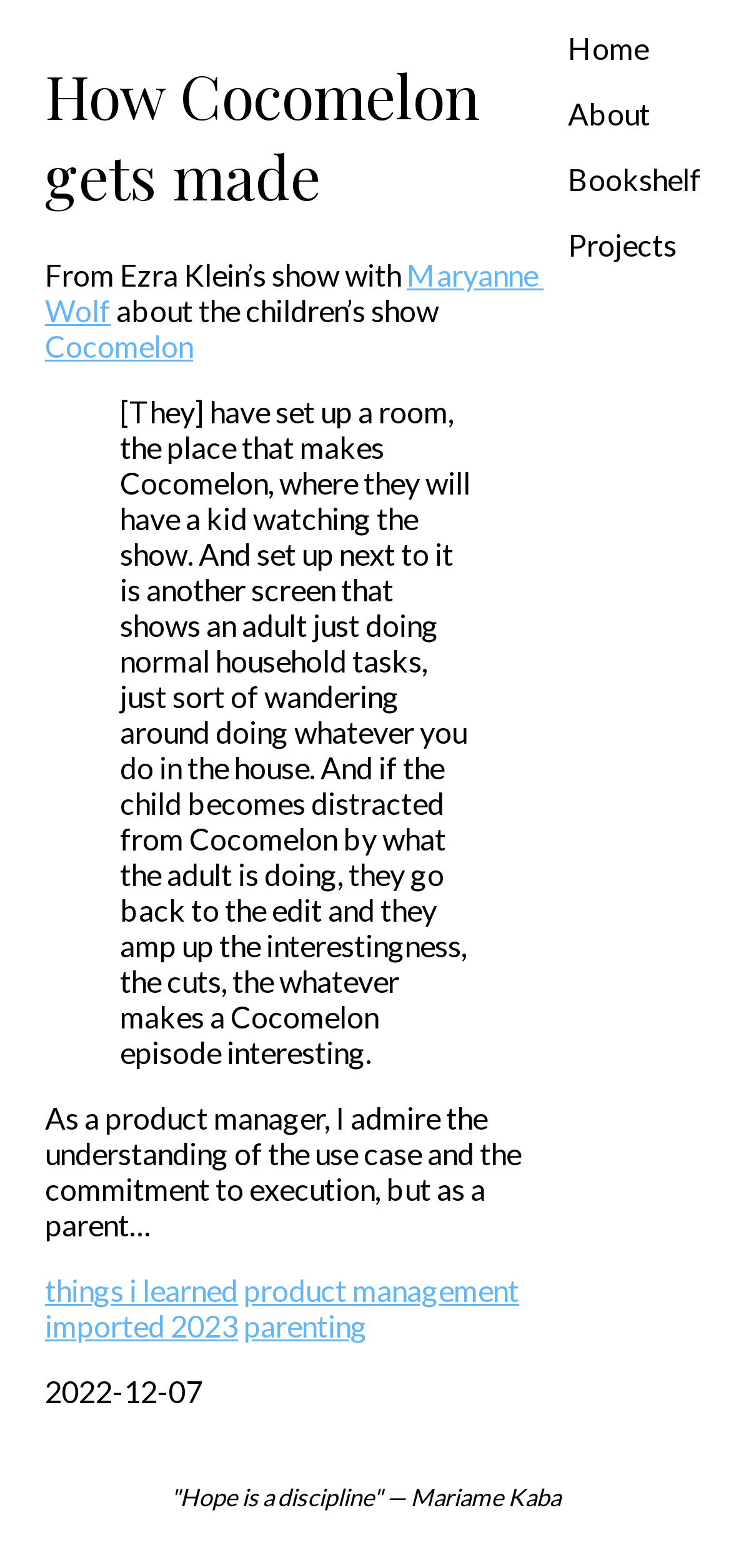Could you highlight the region that needs to be clicked to execute the instruction: "go to home page"?

[0.777, 0.019, 0.959, 0.042]